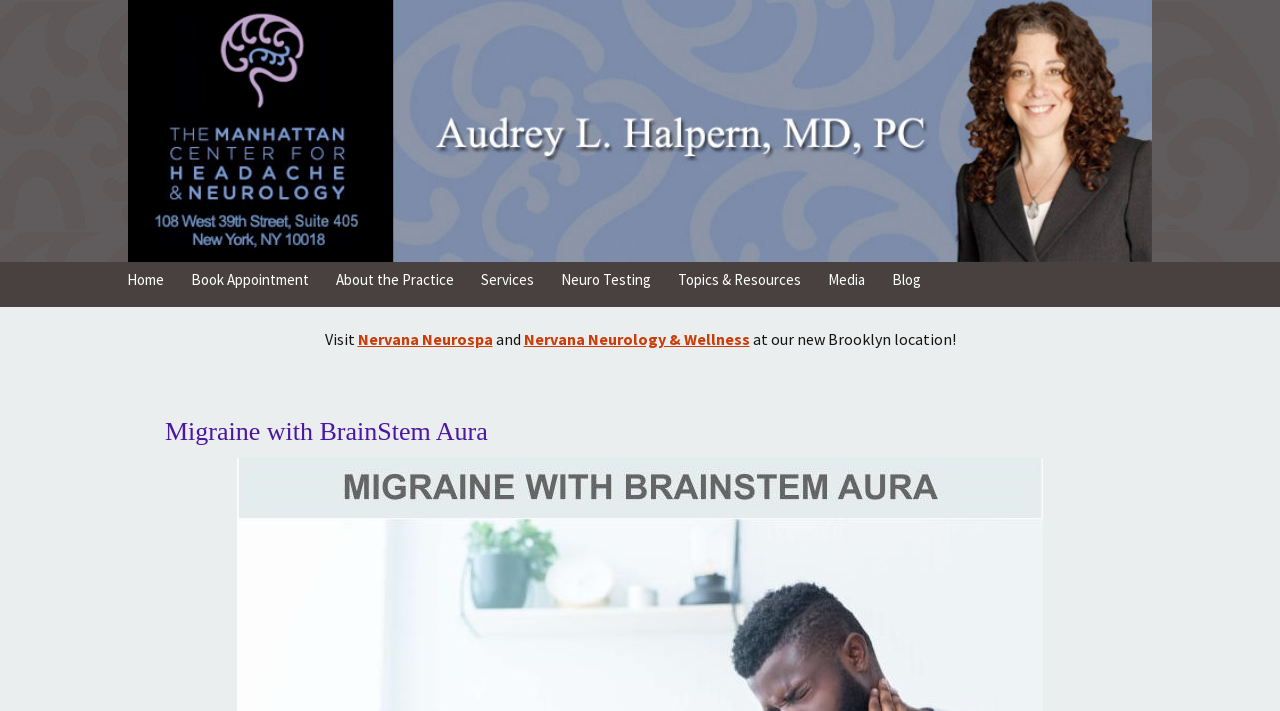Please identify the primary heading on the webpage and return its text.

Migraine with BrainStem Aura